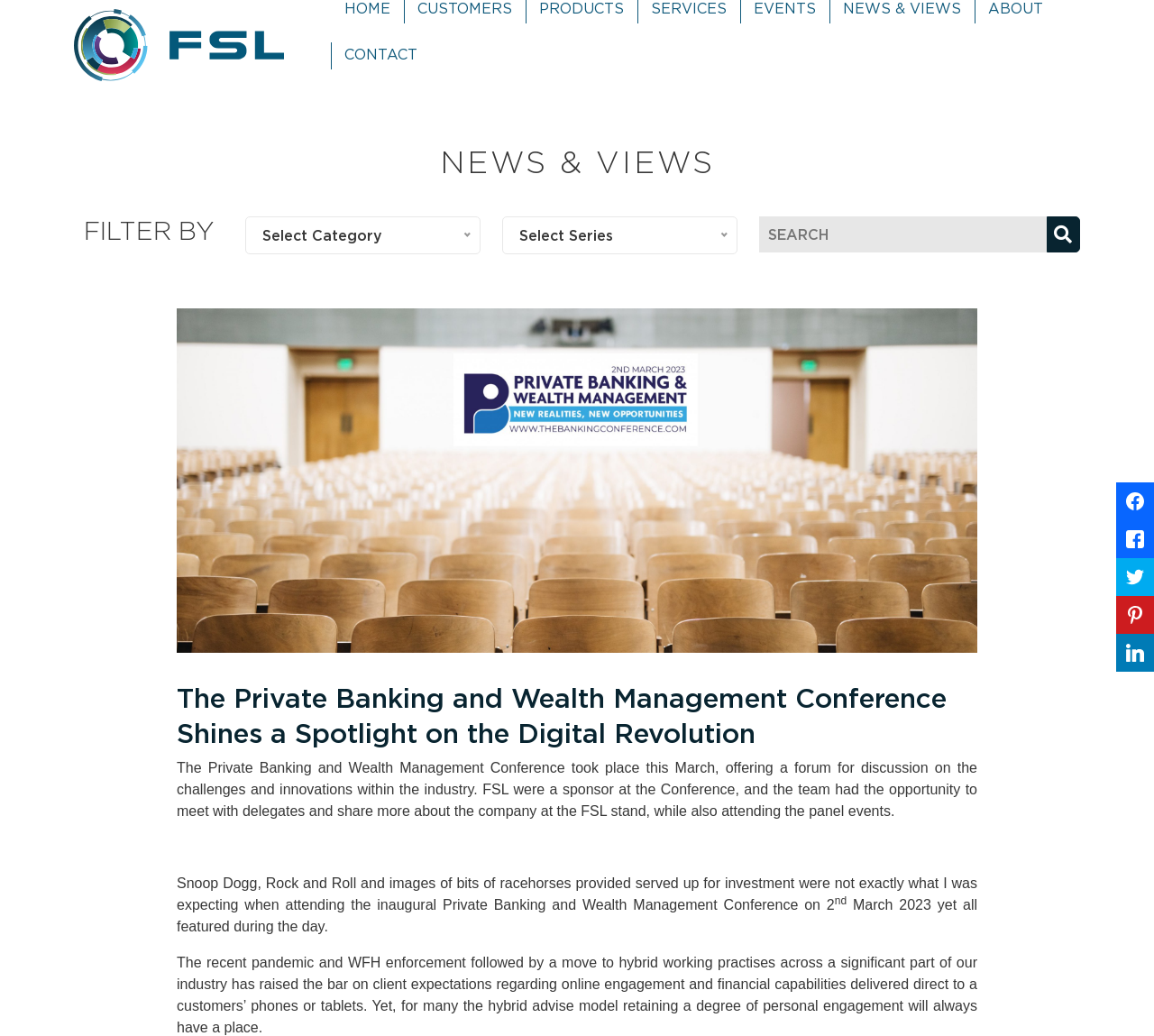How many social media platforms are linked at the bottom of the webpage?
Please give a well-detailed answer to the question.

The answer can be found by looking at the link elements at the bottom of the webpage, which include 'Facebook', 'Twitter', 'Pinterest', and 'LinkedIn'. These elements indicate that the webpage is linked to 4 social media platforms.